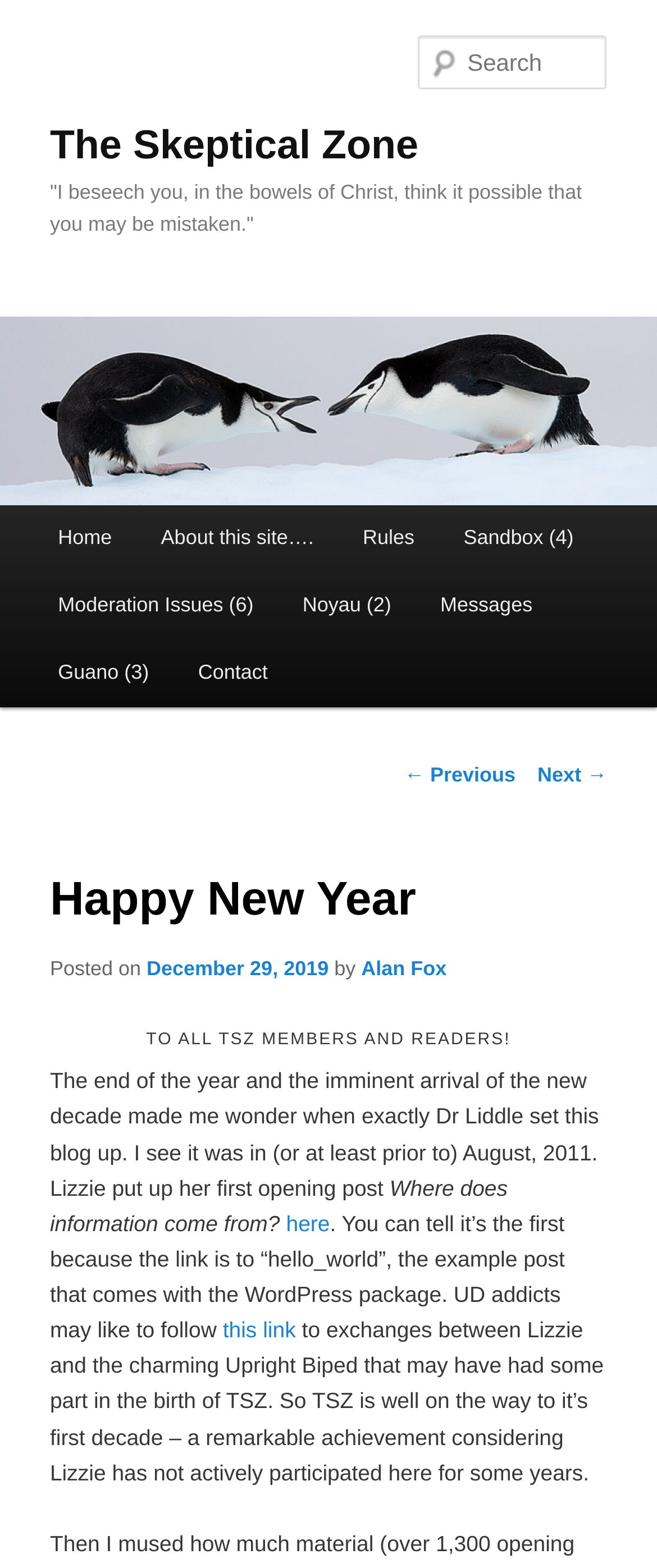Respond with a single word or short phrase to the following question: 
What is the purpose of the link 'here'?

To provide information about where information comes from